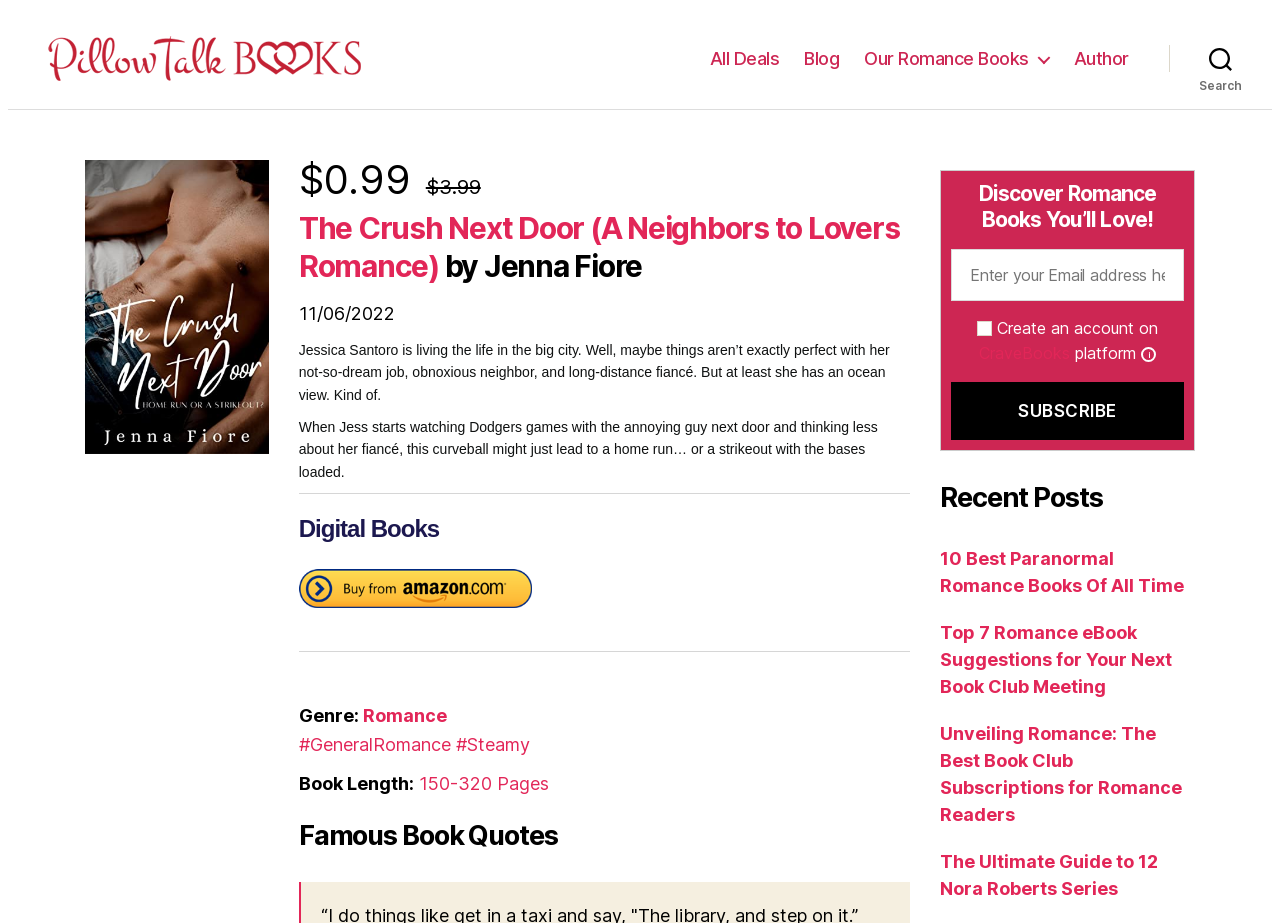Write a detailed summary of the webpage.

This webpage appears to be a book promotion page, specifically for "The Crush Next Door (A Neighbors to Lovers Romance)" by Jenna Fiore. At the top left, there is a link to "Pillow Talk Books" accompanied by an image. On the top right, there is a navigation menu with links to "All Deals", "Blog", "Our Romance Books", and "Author". 

Below the navigation menu, there is a prominent section showcasing the book. It includes an image of the book cover, the title and author, a brief description of the book, and the price ($0.99). The description mentions Jessica Santoro's life in the big city, her not-so-dream job, obnoxious neighbor, and long-distance fiancé. 

To the right of the book section, there are links to purchase the book digitally from various platforms, including Amazon. Below this, there is information about the book's genre (Romance) and length (150-320 pages). 

Further down the page, there is a section titled "Famous Book Quotes" and another section titled "Discover Romance Books You’ll Love!" with a heading and a textbox to enter an email address. There is also a checkbox and a link to create an account on CraveBooks, a platform that allows readers to connect with authors, stay updated on latest releases, and share opinions with other readers.

At the bottom of the page, there is a section titled "Recent Posts" with links to several blog posts, including "10 Best Paranormal Romance Books Of All Time", "Top 7 Romance eBook Suggestions for Your Next Book Club Meeting", and "The Ultimate Guide to 12 Nora Roberts Series".